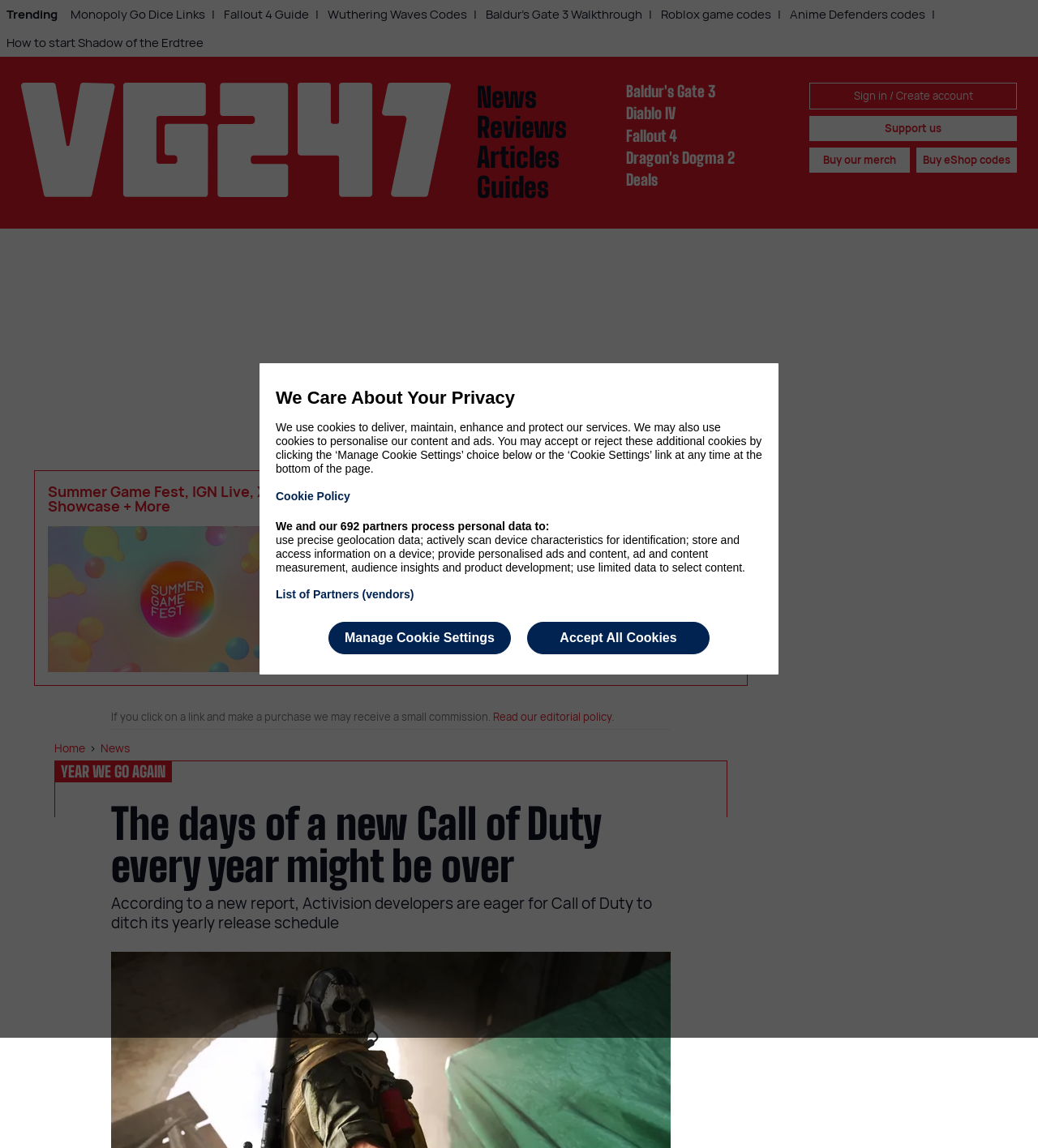Kindly determine the bounding box coordinates for the area that needs to be clicked to execute this instruction: "Read the article about Call of Duty ditching its yearly release schedule".

[0.107, 0.699, 0.646, 0.773]